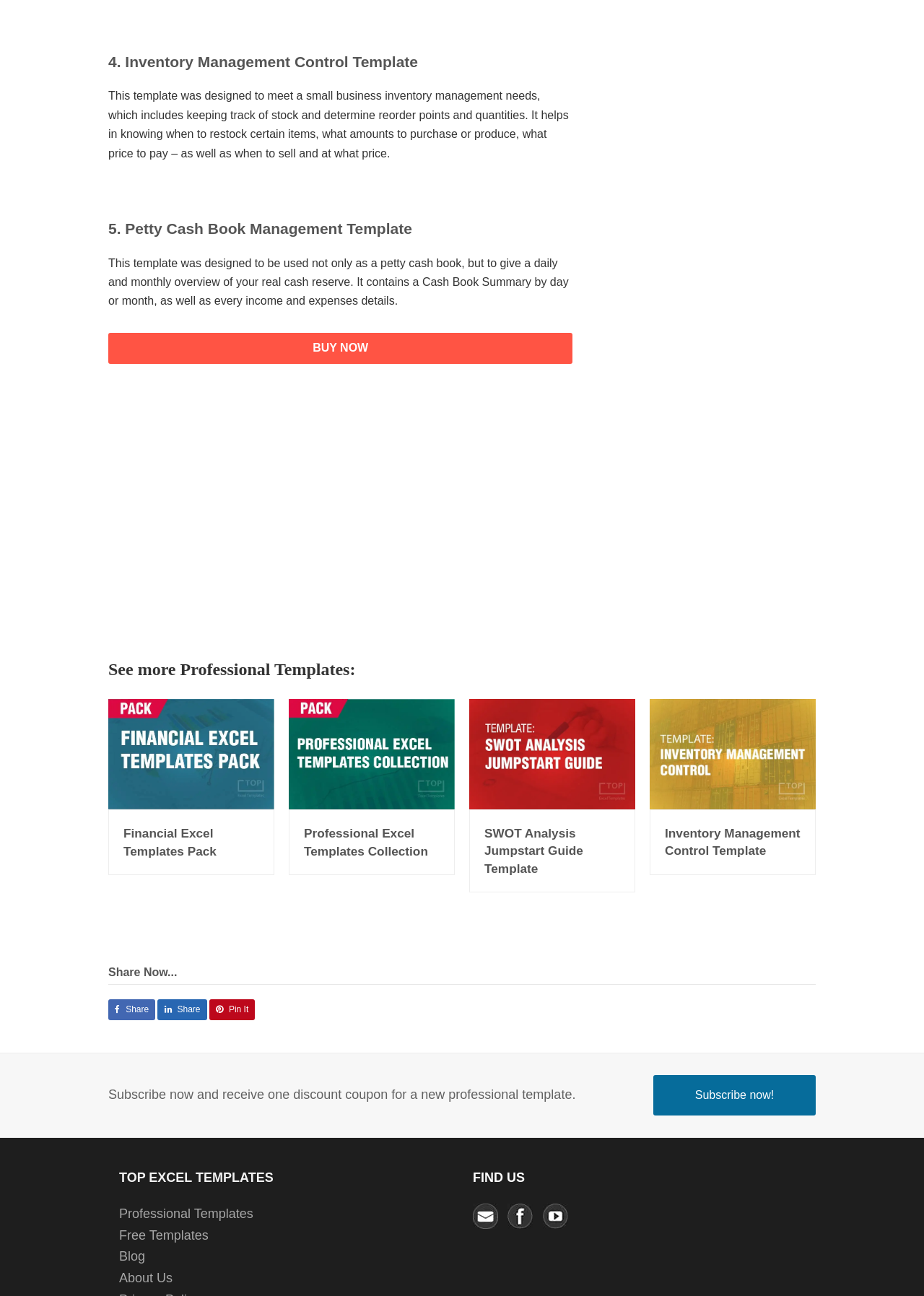How many templates are showcased on this page?
Look at the screenshot and provide an in-depth answer.

I counted the number of headings that describe different templates, which are '4. Inventory Management Control Template', '5. Petty Cash Book Management Template', 'Financial Excel Templates Pack', 'Professional Excel Templates Collection', and 'SWOT Analysis Jumpstart Guide Template'. There are 5 of them.